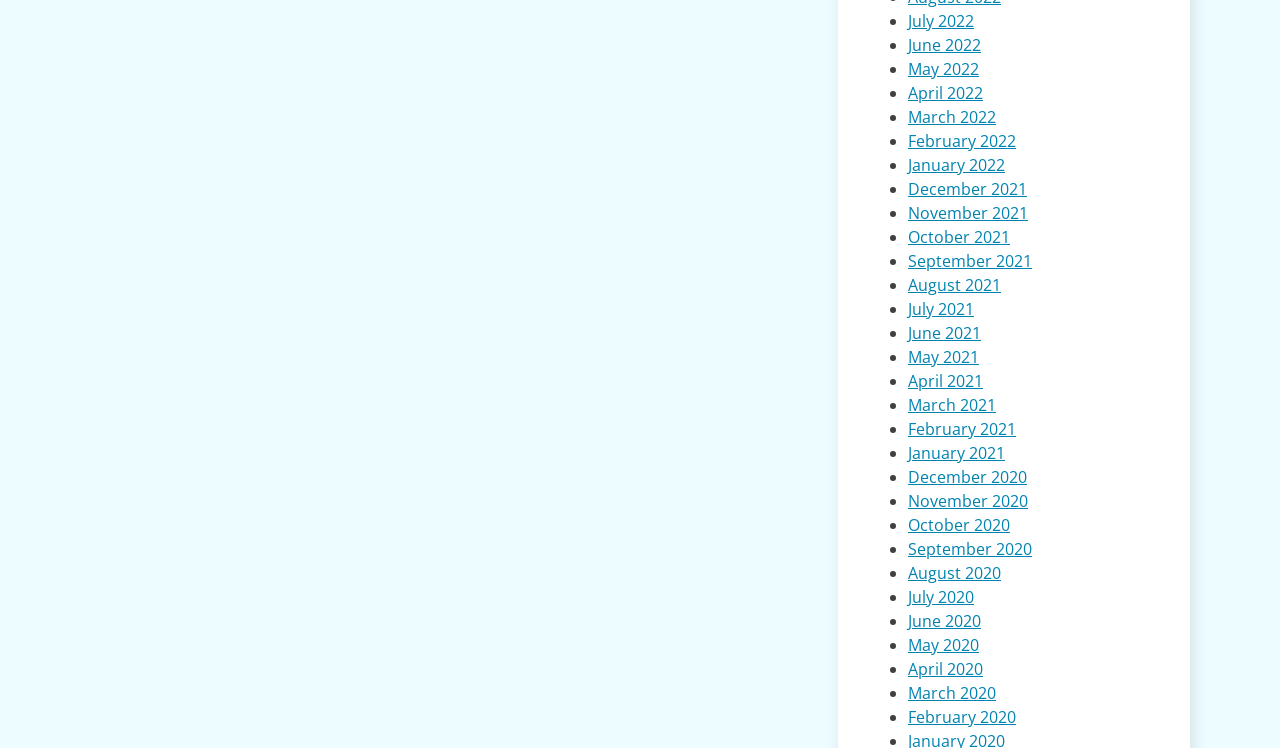Please provide the bounding box coordinates for the element that needs to be clicked to perform the following instruction: "View December 2020". The coordinates should be given as four float numbers between 0 and 1, i.e., [left, top, right, bottom].

[0.709, 0.623, 0.802, 0.652]